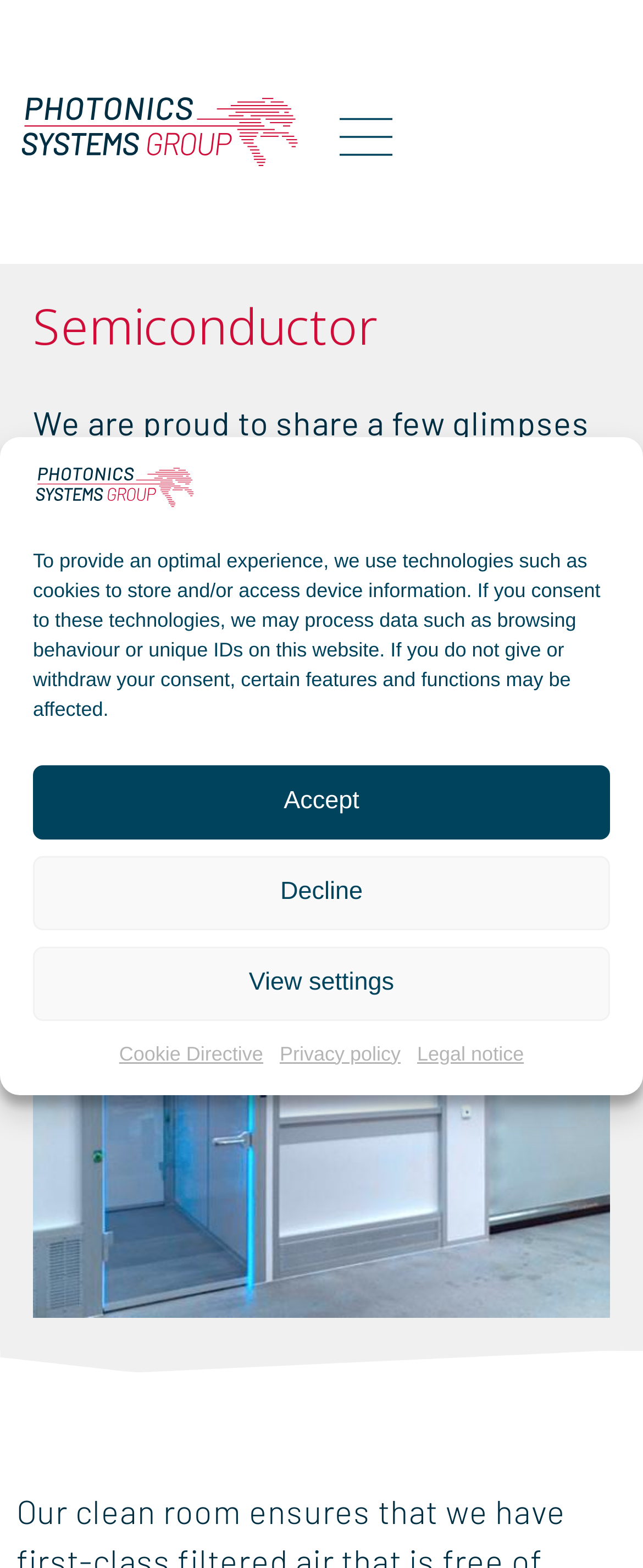Provide your answer in one word or a succinct phrase for the question: 
What is the topic of the webpage about?

Semiconductor